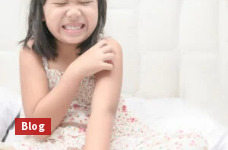Give a detailed account of the visual content in the image.

A young girl sits on a bed, wearing a floral dress and grimacing as she scratches her arm, likely feeling discomfort. The light, soft background adds a gentle ambiance, contrasting with her expression of irritation. This image is featured in a blog post titled "How to Help Treat and Control Your Child’s Eczema," highlighting the challenges of managing eczema in children. The blog seeks to provide insights and practical tips for parents dealing with similar issues.